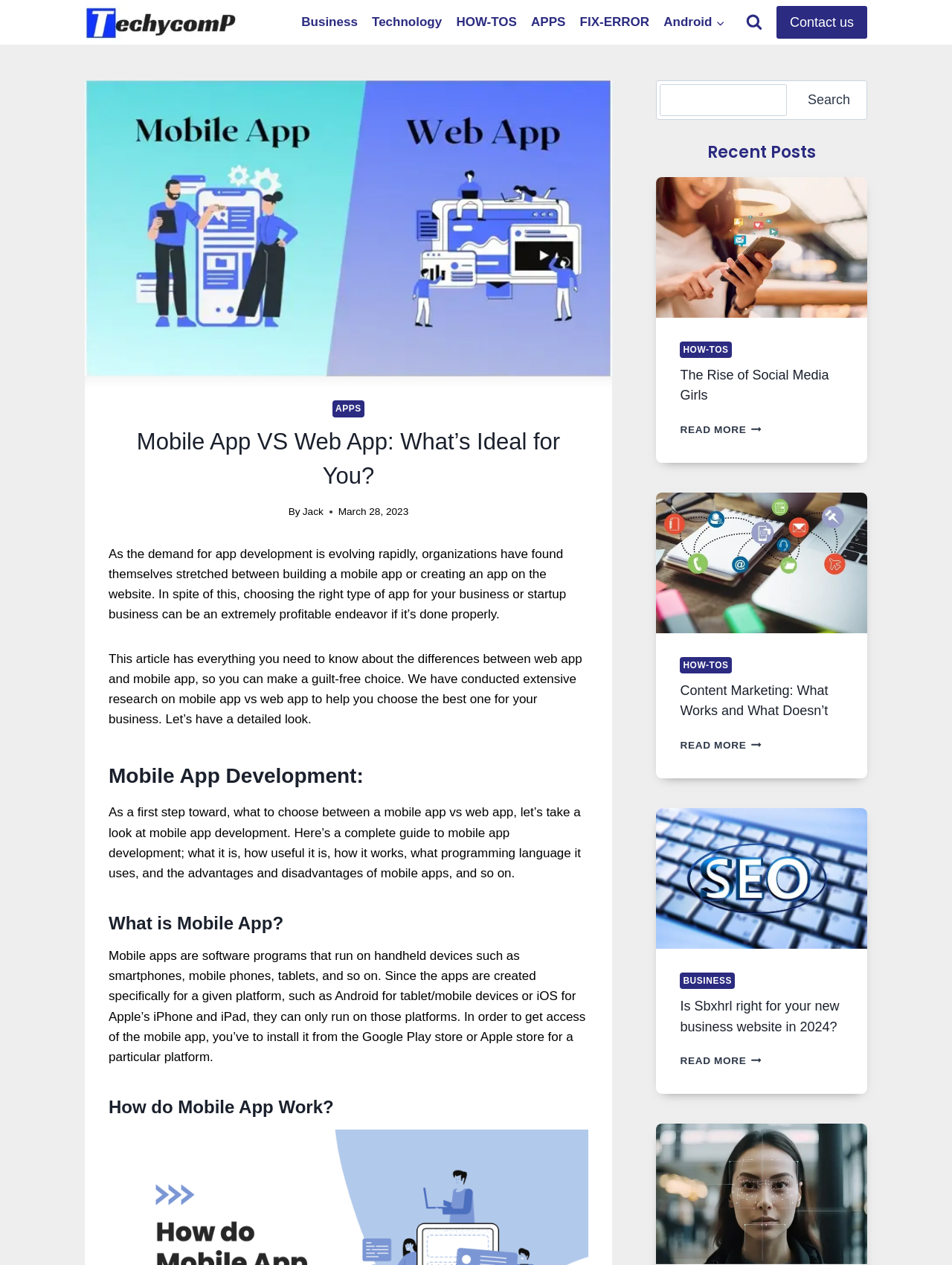Pinpoint the bounding box coordinates of the element to be clicked to execute the instruction: "View the 'Contact us' page".

[0.816, 0.005, 0.911, 0.03]